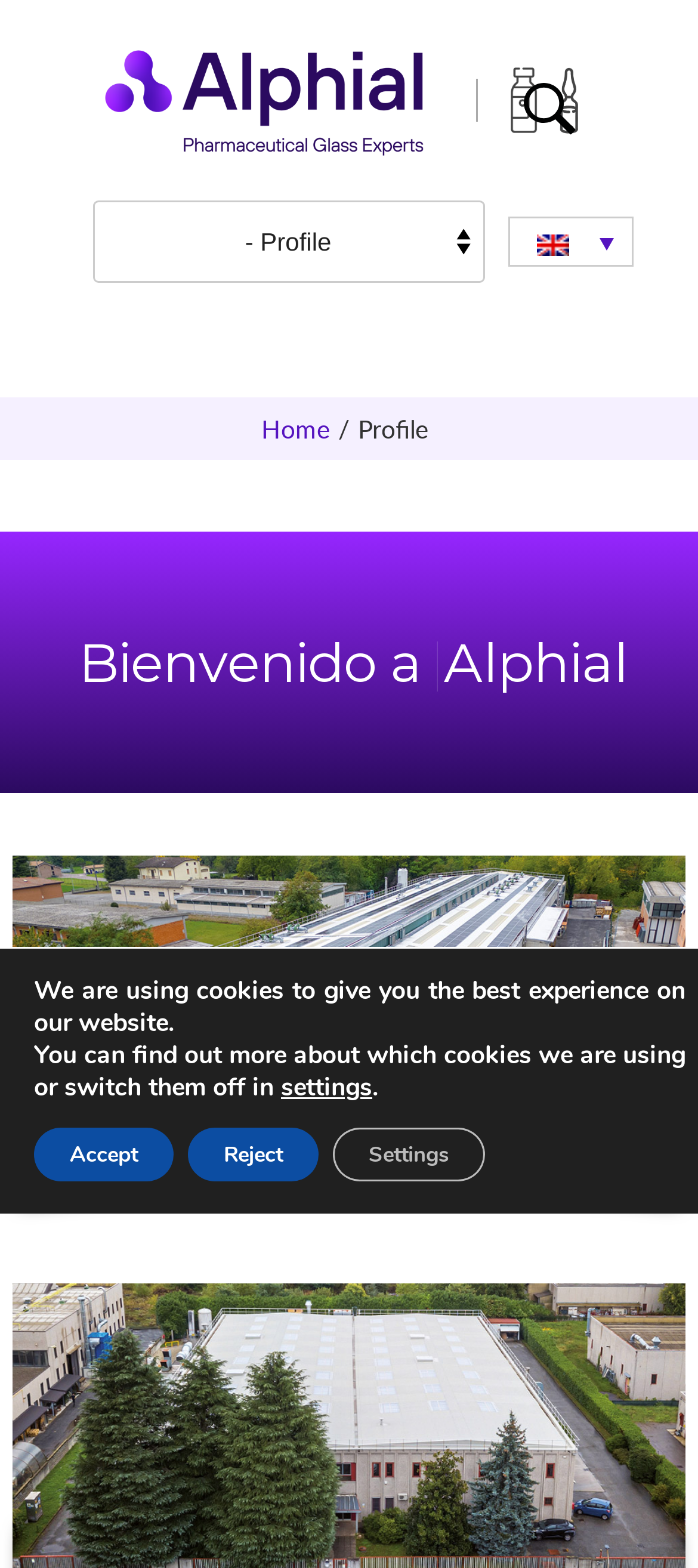What is the company name on the logo?
From the details in the image, provide a complete and detailed answer to the question.

The logo is located at the top left of the webpage, and it contains the company name 'Alphial' in text format.